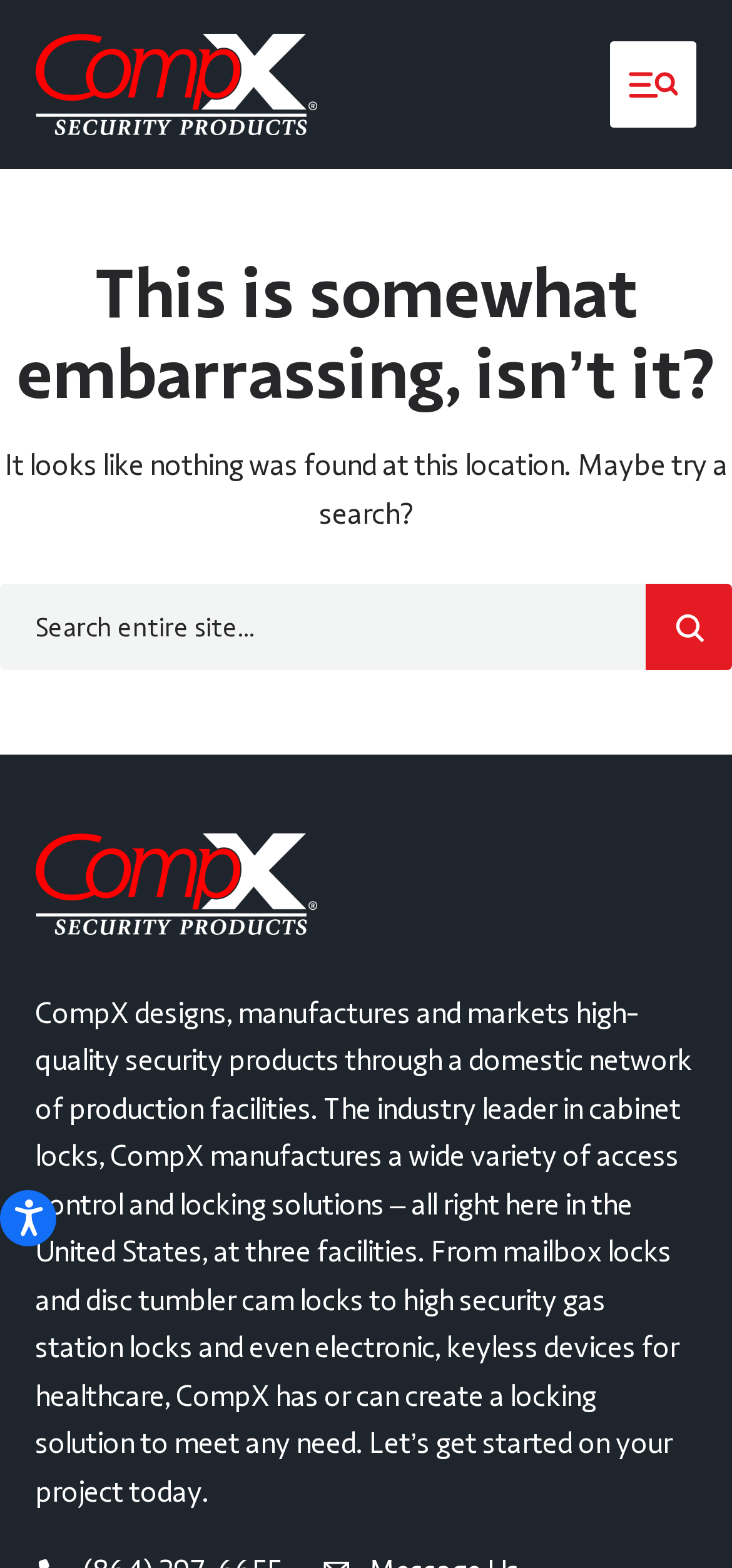Refer to the screenshot and give an in-depth answer to this question: What type of locks does CompX manufacture?

According to the webpage content, CompX manufactures a wide variety of access control and locking solutions, including cabinet locks, mailbox locks, disc tumbler cam locks, and high-security gas station locks.